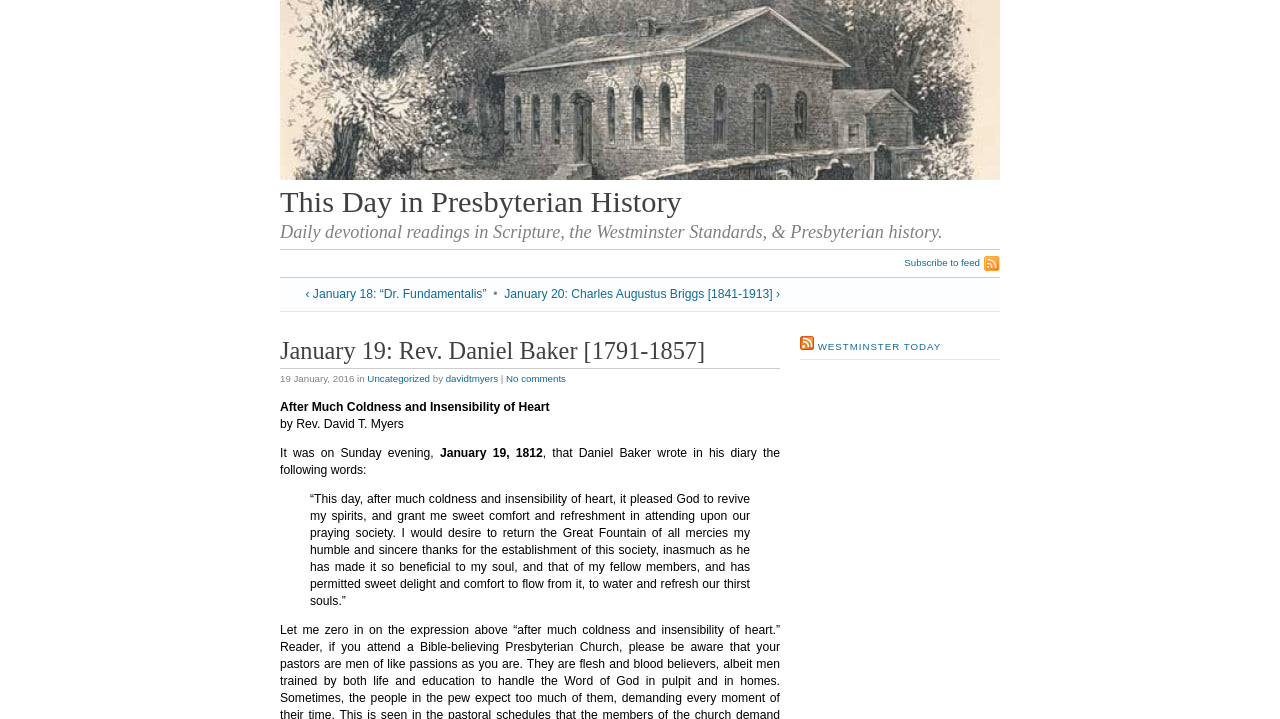Predict the bounding box coordinates of the area that should be clicked to accomplish the following instruction: "Contact Roses N Dragons Designs". The bounding box coordinates should consist of four float numbers between 0 and 1, i.e., [left, top, right, bottom].

None